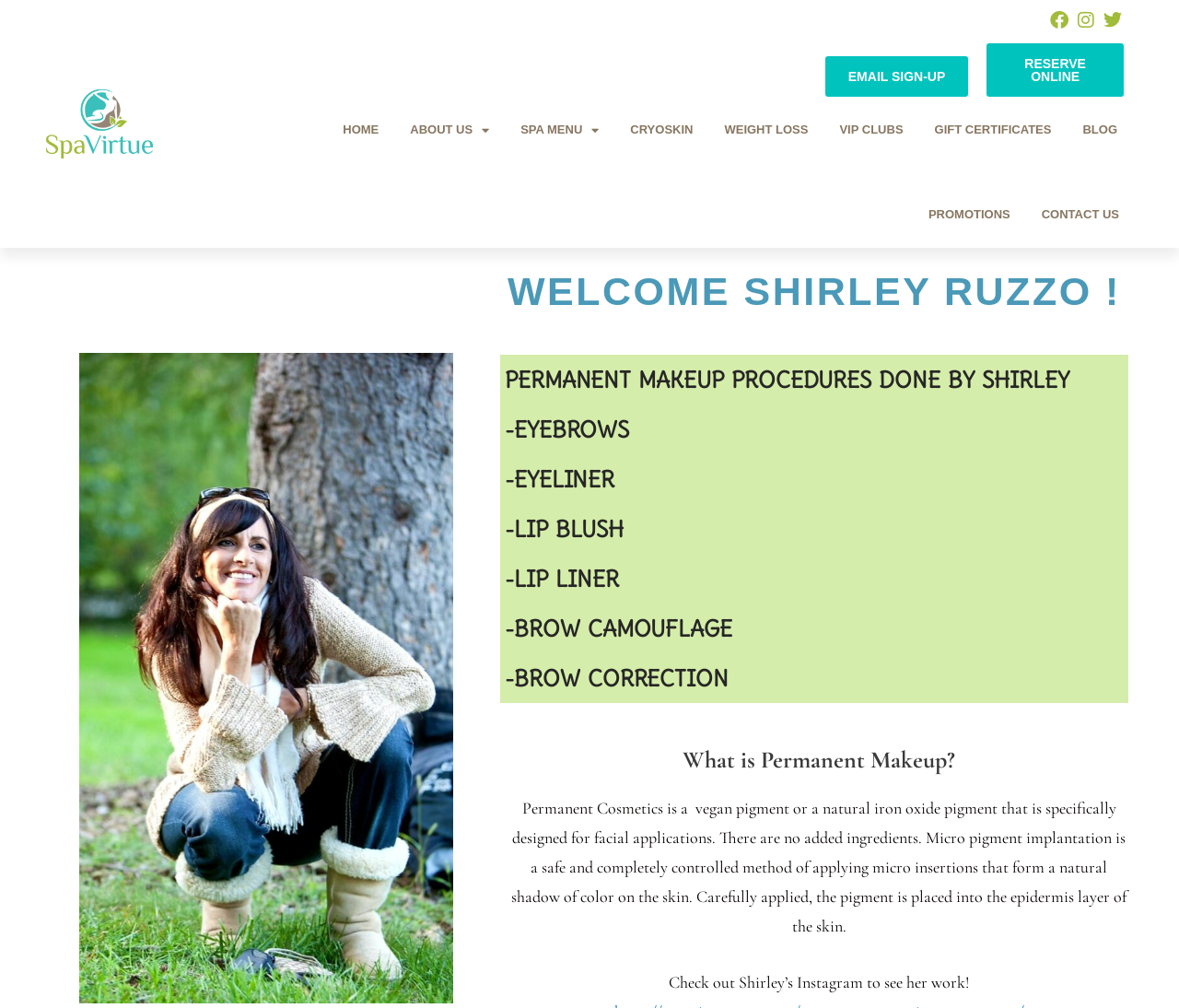What is the name of the social media platform where Shirley's work can be seen?
Provide a thorough and detailed answer to the question.

The webpage has a sentence that says 'Check out Shirley’s Instagram to see her work!' which indicates that Shirley's work can be seen on Instagram.